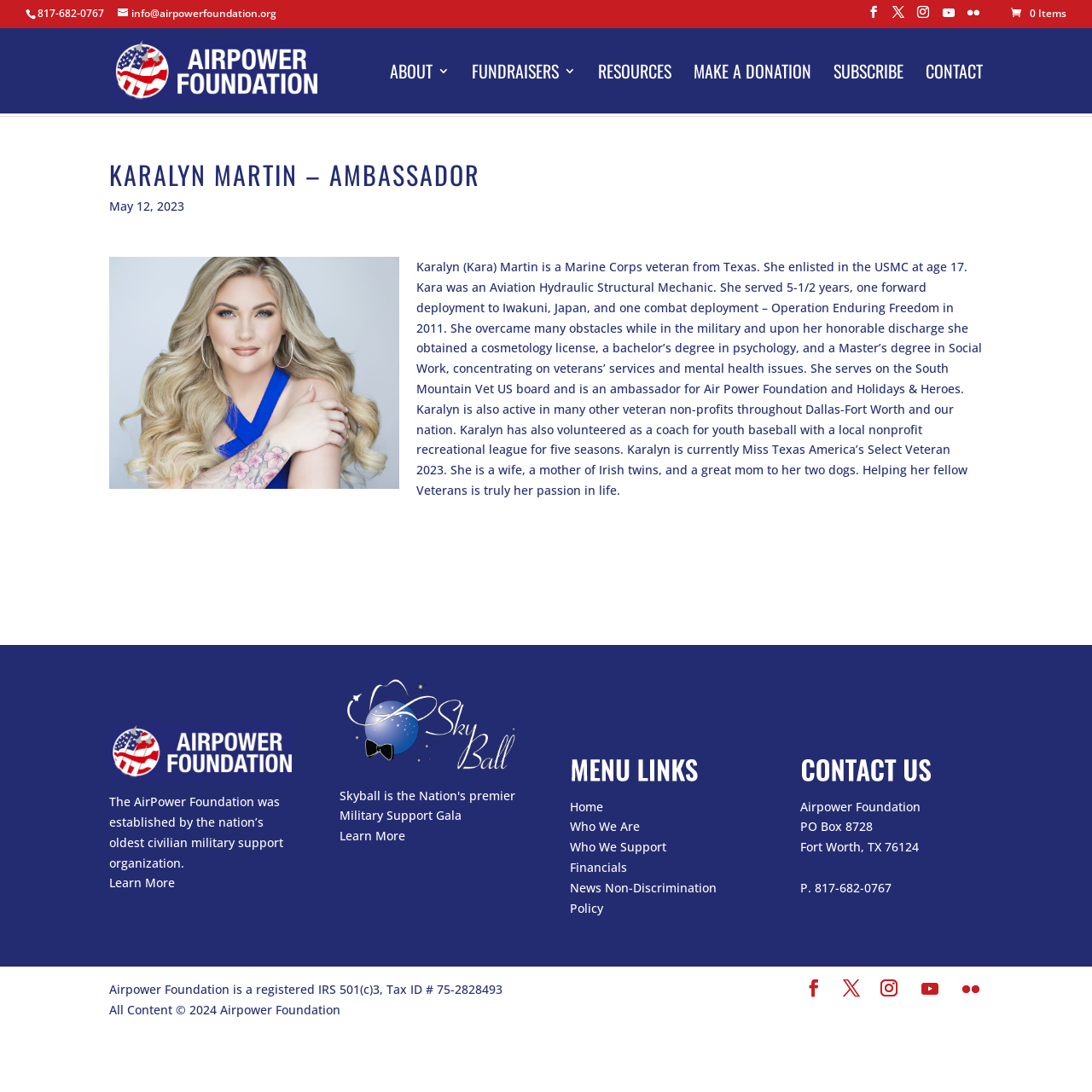What is the type of license Karalyn Martin obtained after her military service?
Examine the webpage screenshot and provide an in-depth answer to the question.

According to Karalyn Martin's biography, after her honorable discharge, she obtained a cosmetology license.